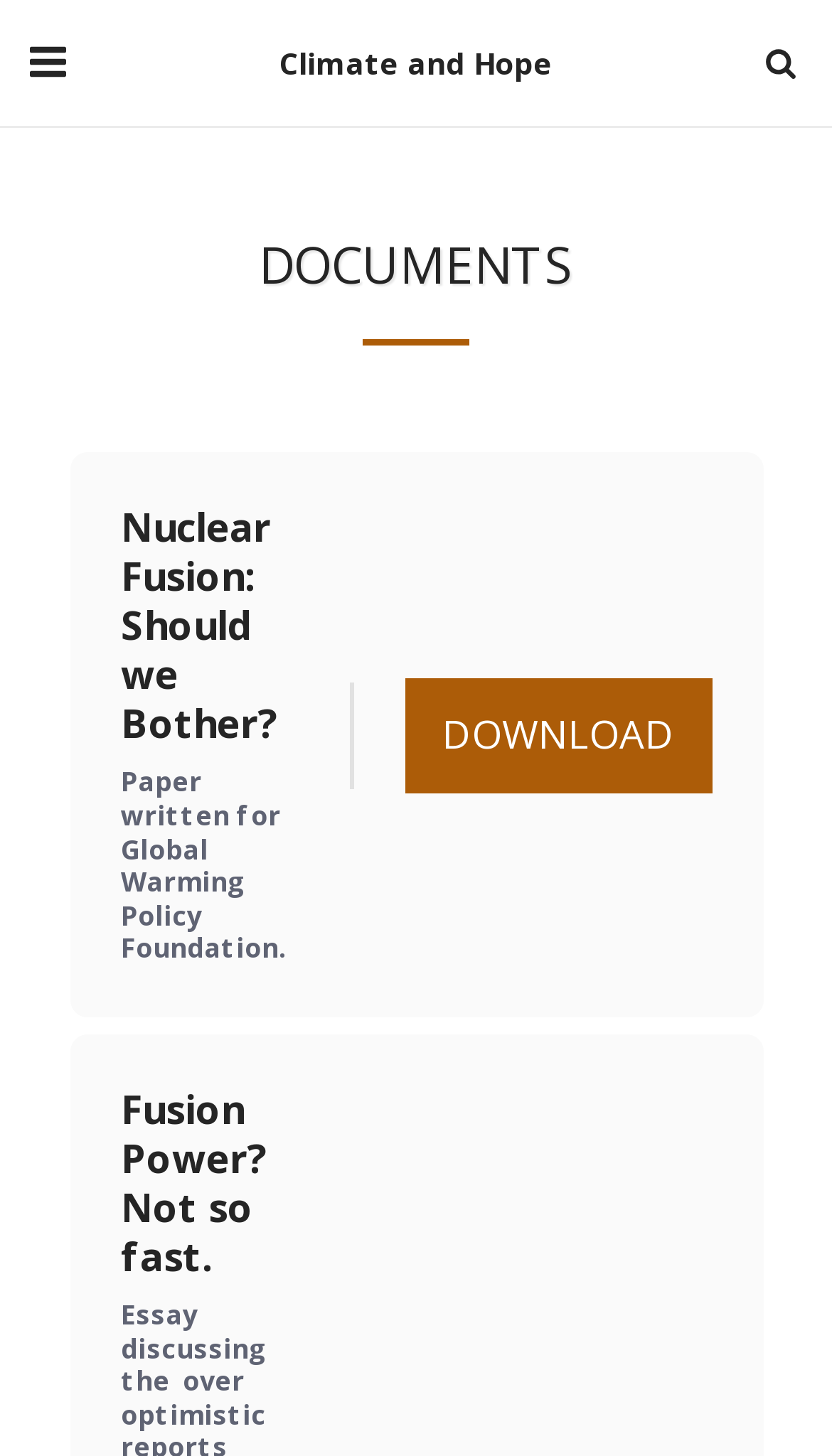Identify the bounding box coordinates for the UI element that matches this description: "Jay Sekulow".

None